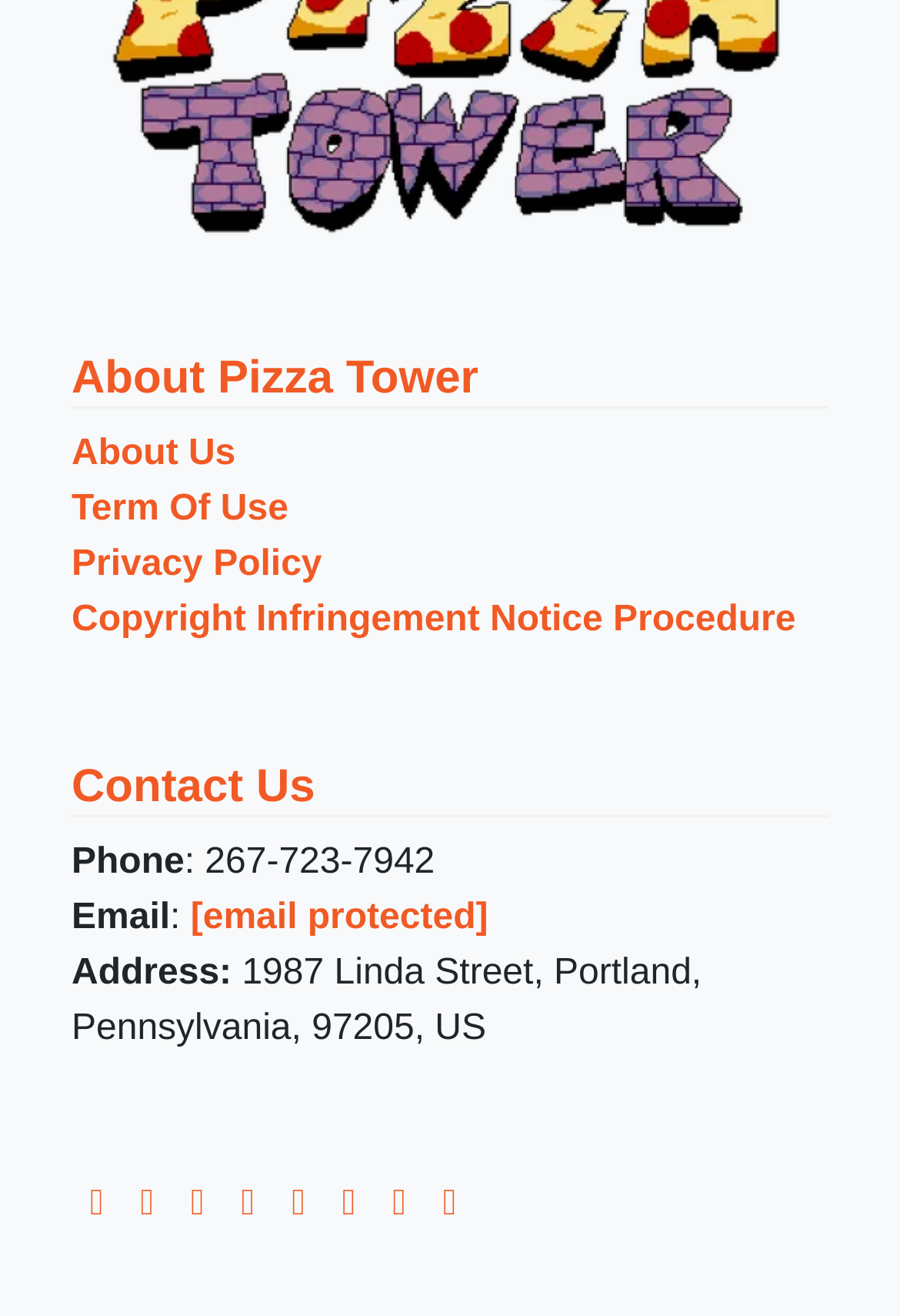Find the bounding box coordinates of the element I should click to carry out the following instruction: "View Facebook profile".

[0.079, 0.229, 0.135, 0.268]